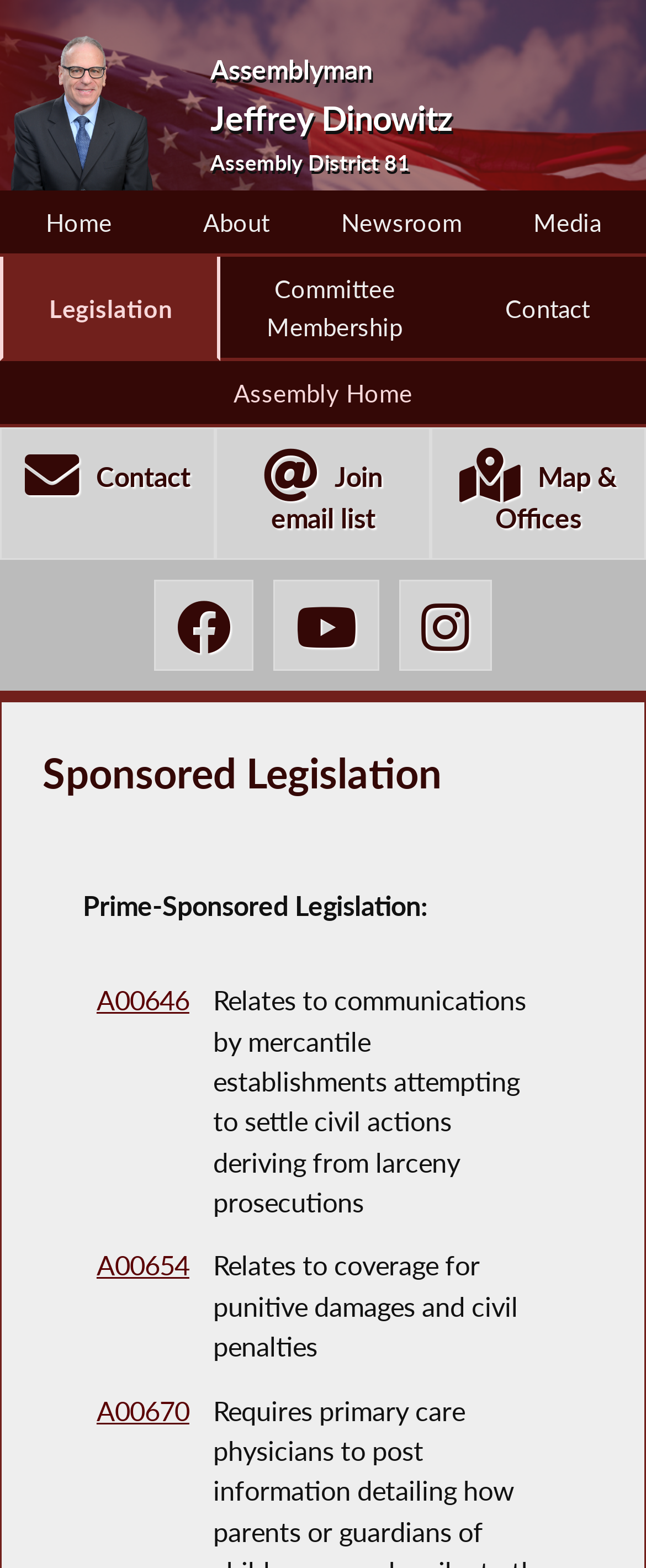Point out the bounding box coordinates of the section to click in order to follow this instruction: "View Sponsored Legislation".

[0.066, 0.474, 0.934, 0.513]